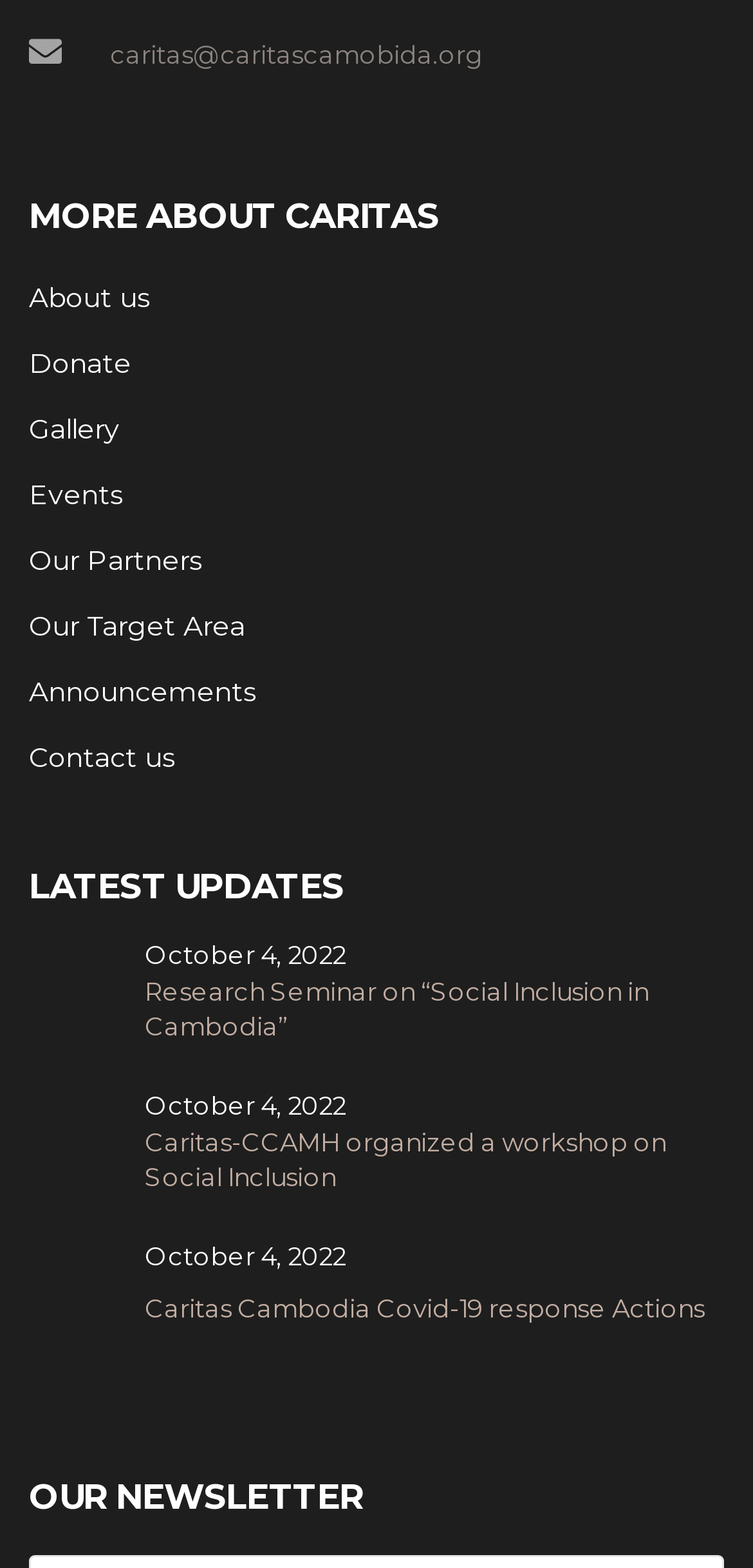Determine the bounding box coordinates (top-left x, top-left y, bottom-right x, bottom-right y) of the UI element described in the following text: Our Target Area

[0.038, 0.388, 0.326, 0.411]